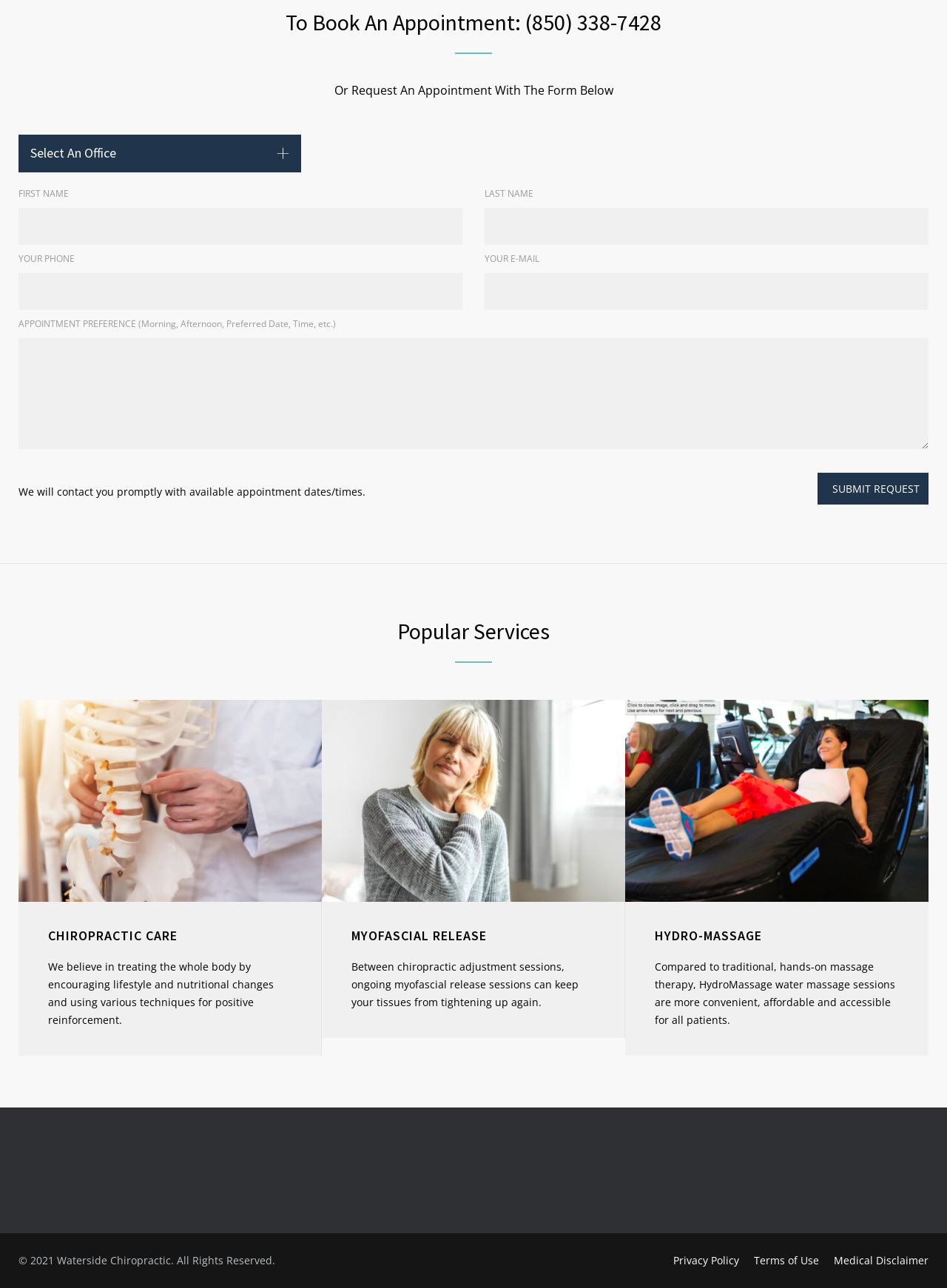Please mark the clickable region by giving the bounding box coordinates needed to complete this instruction: "Select an office".

[0.032, 0.112, 0.123, 0.125]